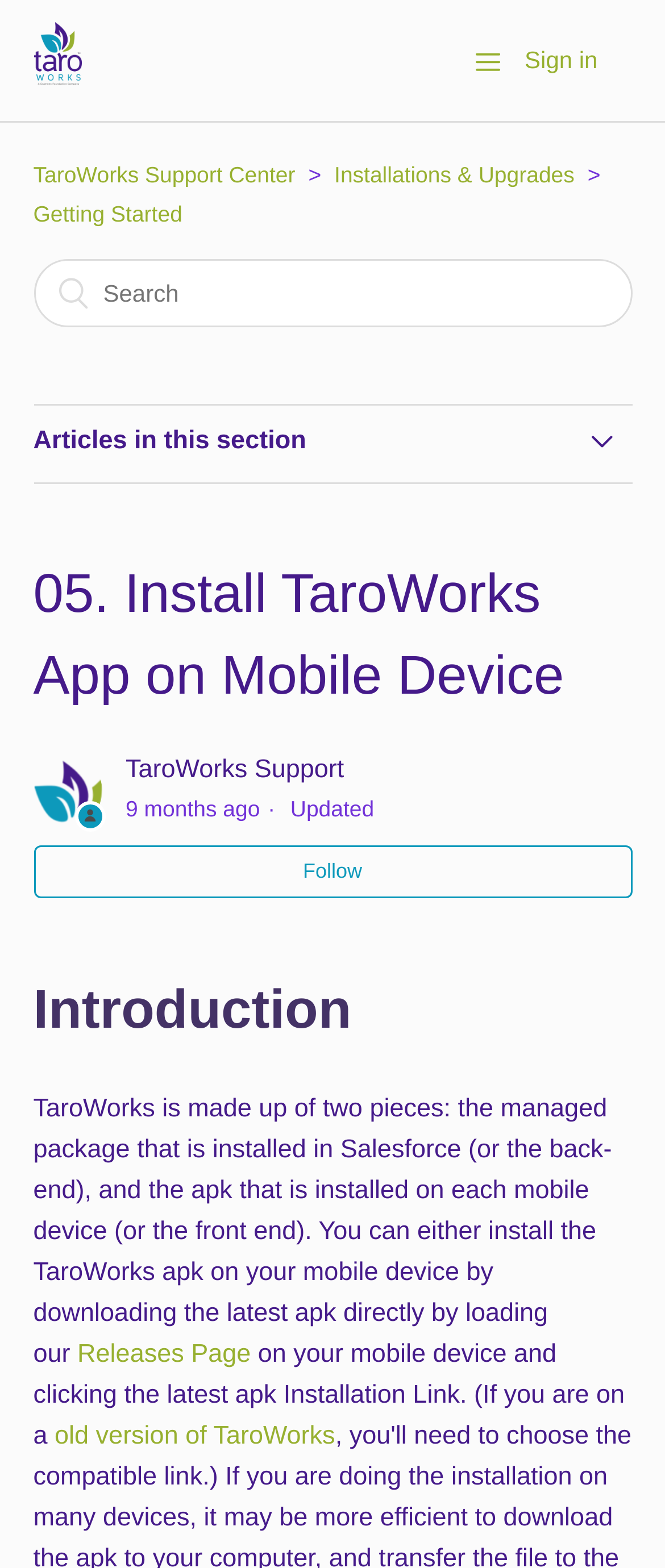Determine the bounding box coordinates of the UI element described by: "TaroWorks Support Center".

[0.05, 0.103, 0.444, 0.12]